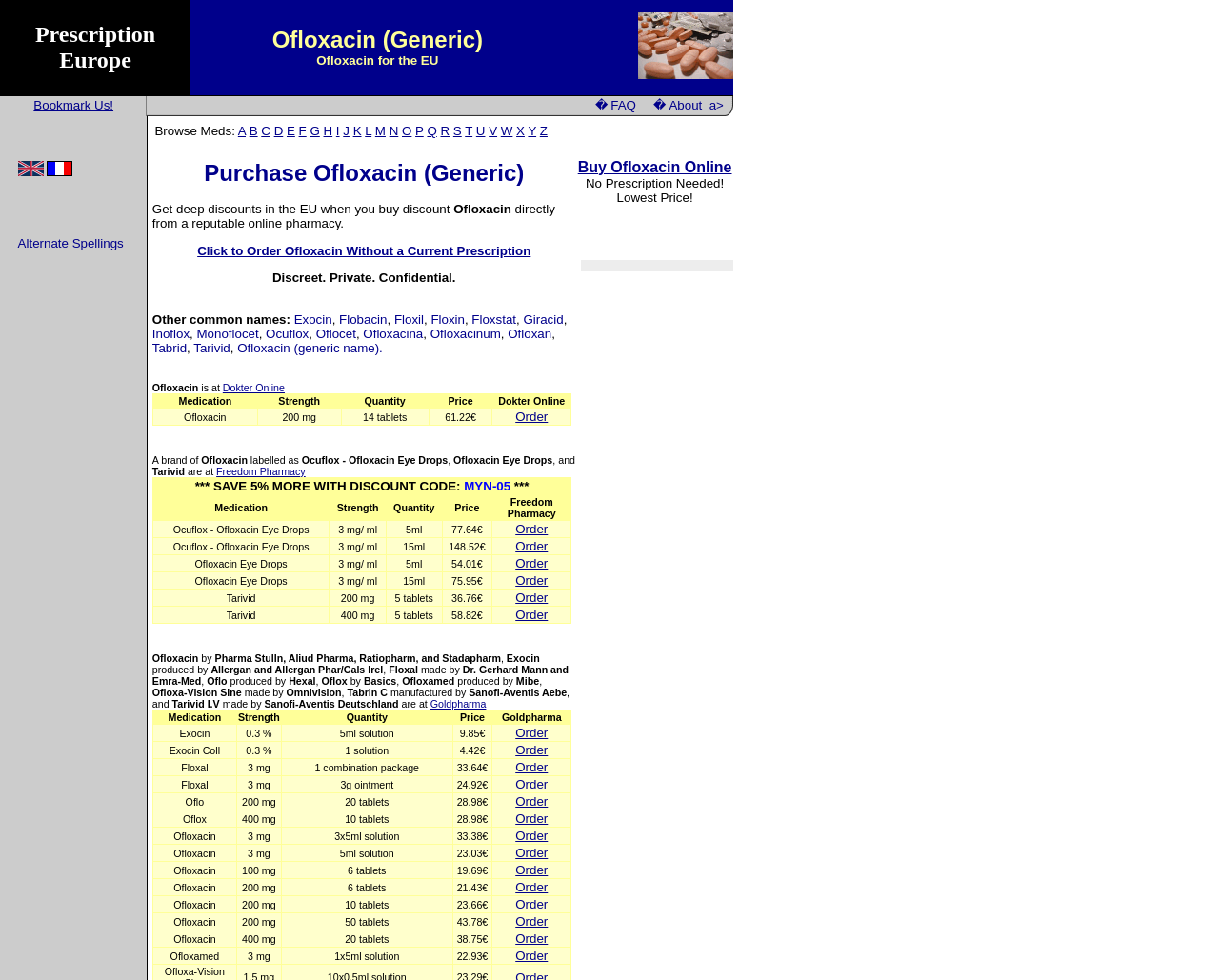Given the webpage screenshot and the description, determine the bounding box coordinates (top-left x, top-left y, bottom-right x, bottom-right y) that define the location of the UI element matching this description: Order

[0.423, 0.55, 0.449, 0.565]